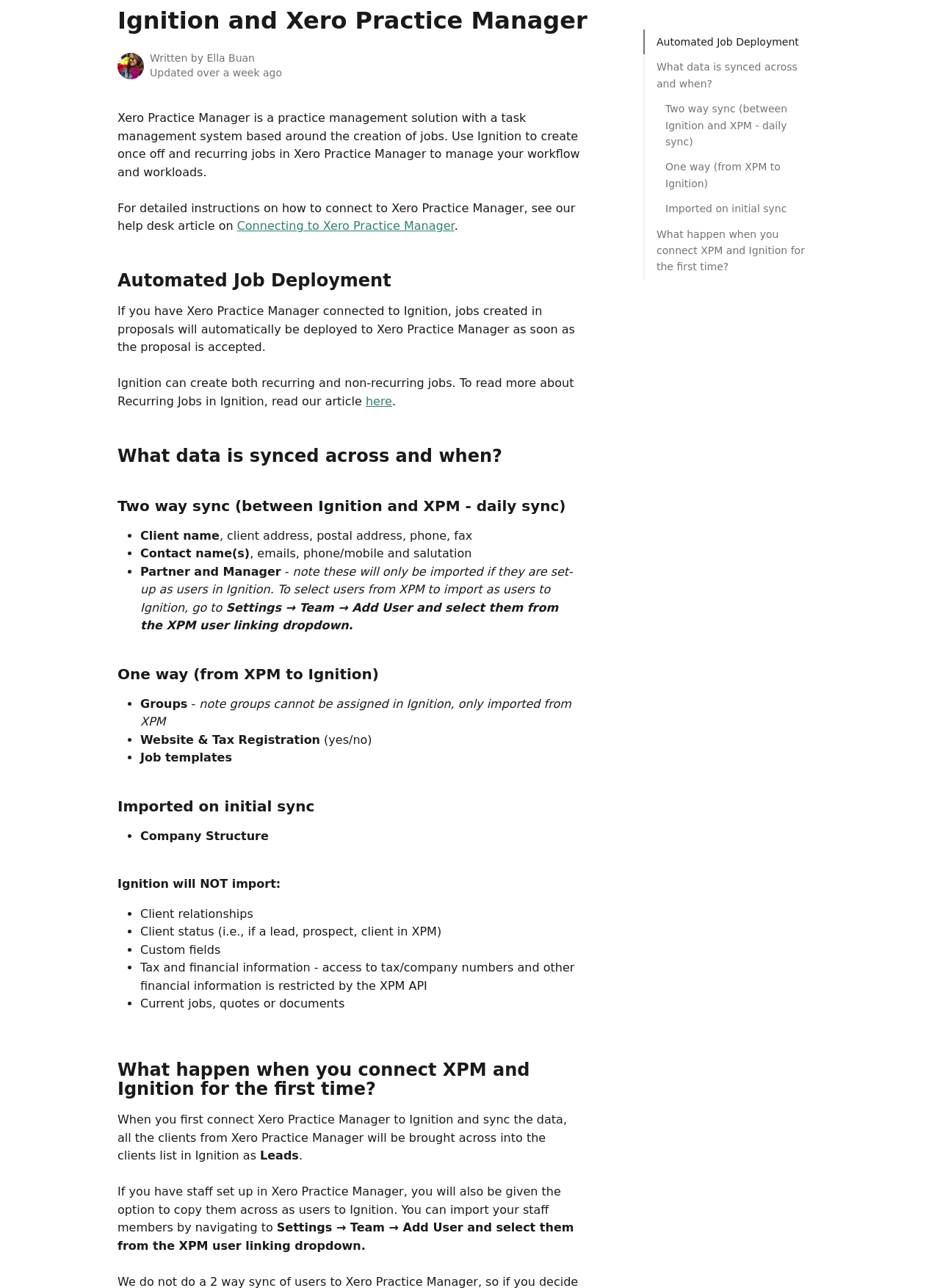Please find the bounding box coordinates of the clickable region needed to complete the following instruction: "Learn more about 'Recurring Jobs in Ignition'". The bounding box coordinates must consist of four float numbers between 0 and 1, i.e., [left, top, right, bottom].

[0.389, 0.306, 0.417, 0.317]